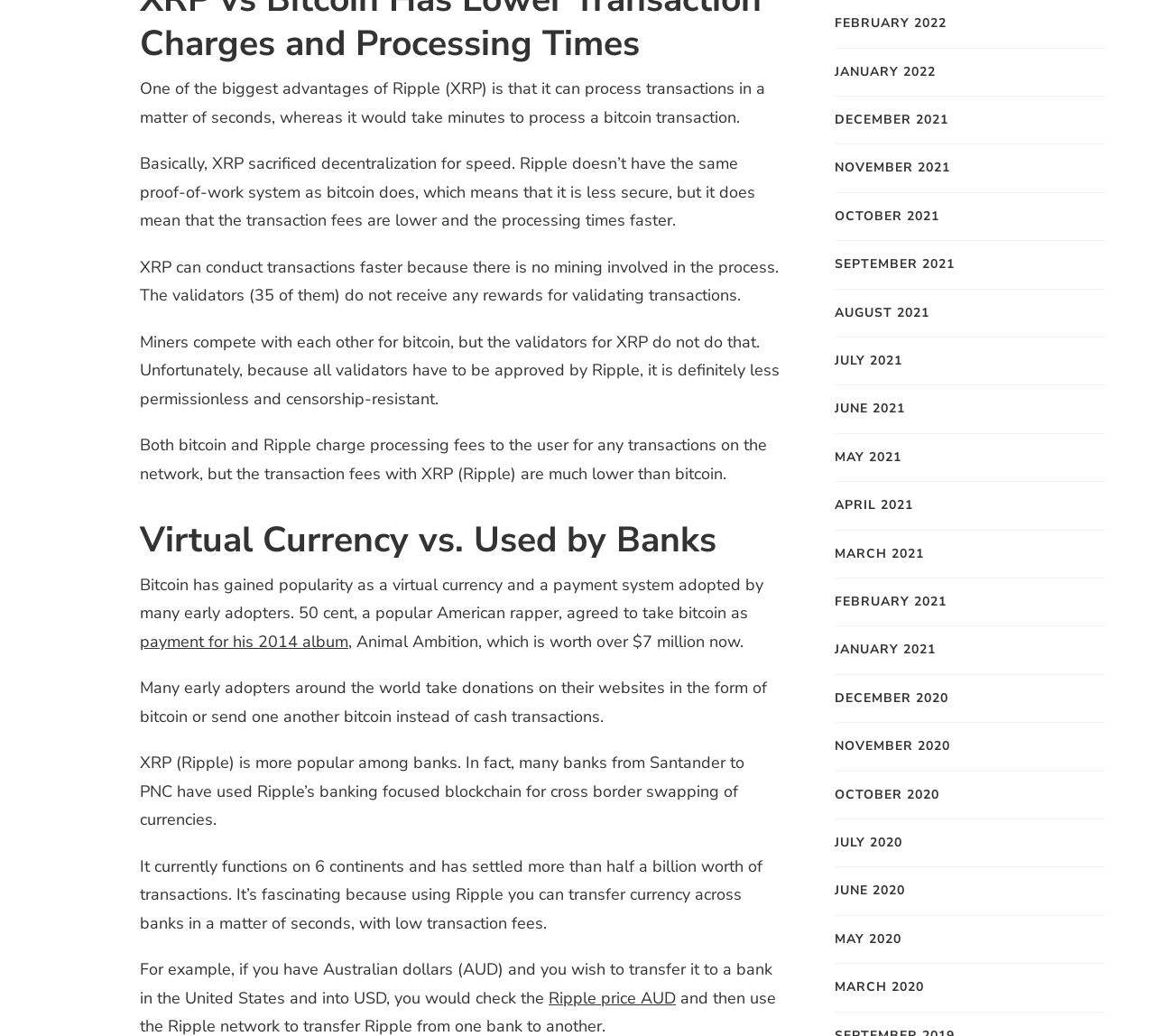Determine the coordinates of the bounding box for the clickable area needed to execute this instruction: "Go to Attyt News homepage".

None